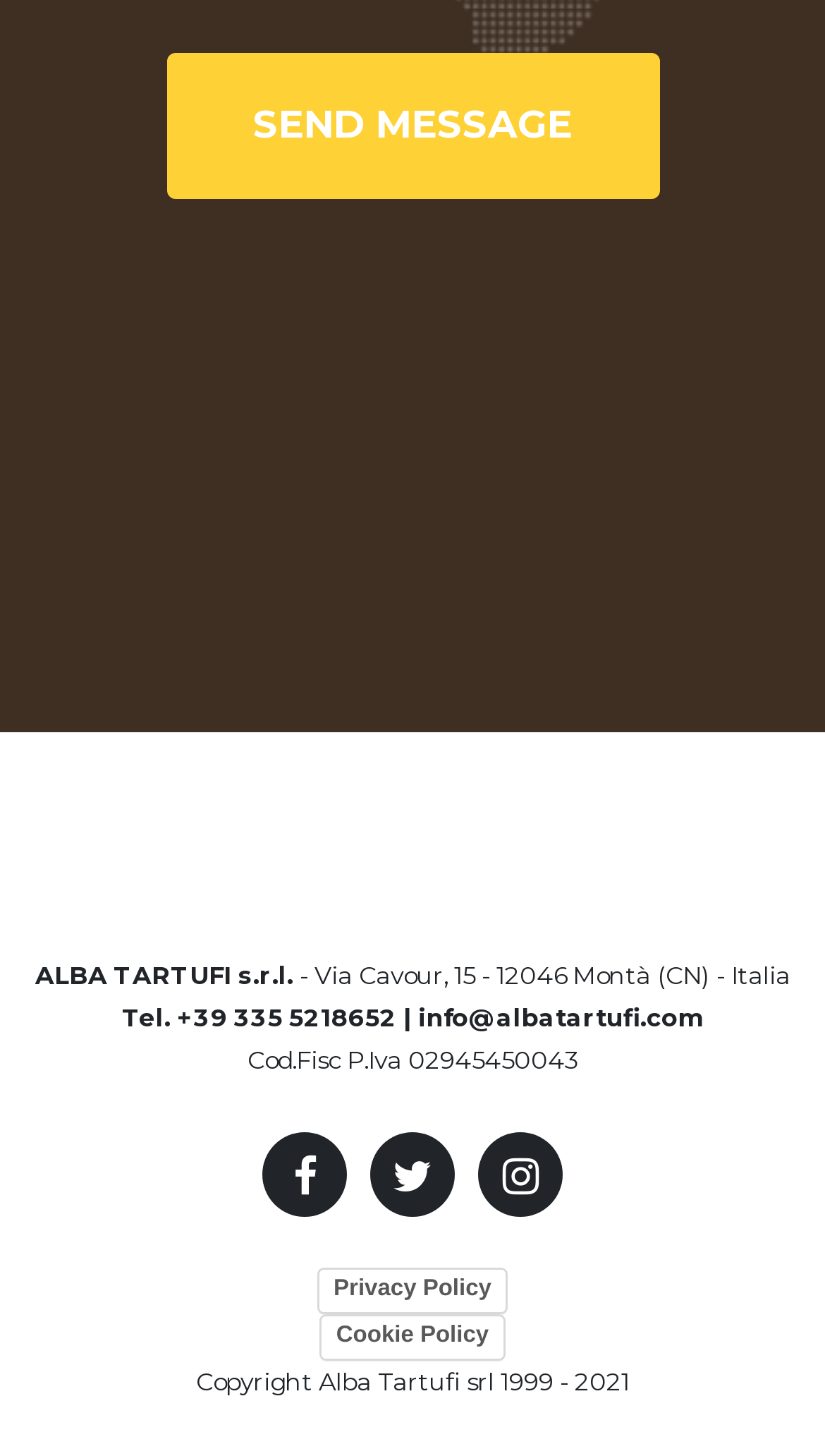Find the bounding box of the UI element described as: "title="Follow us on Facebook"". The bounding box coordinates should be given as four float values between 0 and 1, i.e., [left, top, right, bottom].

[0.318, 0.778, 0.421, 0.836]